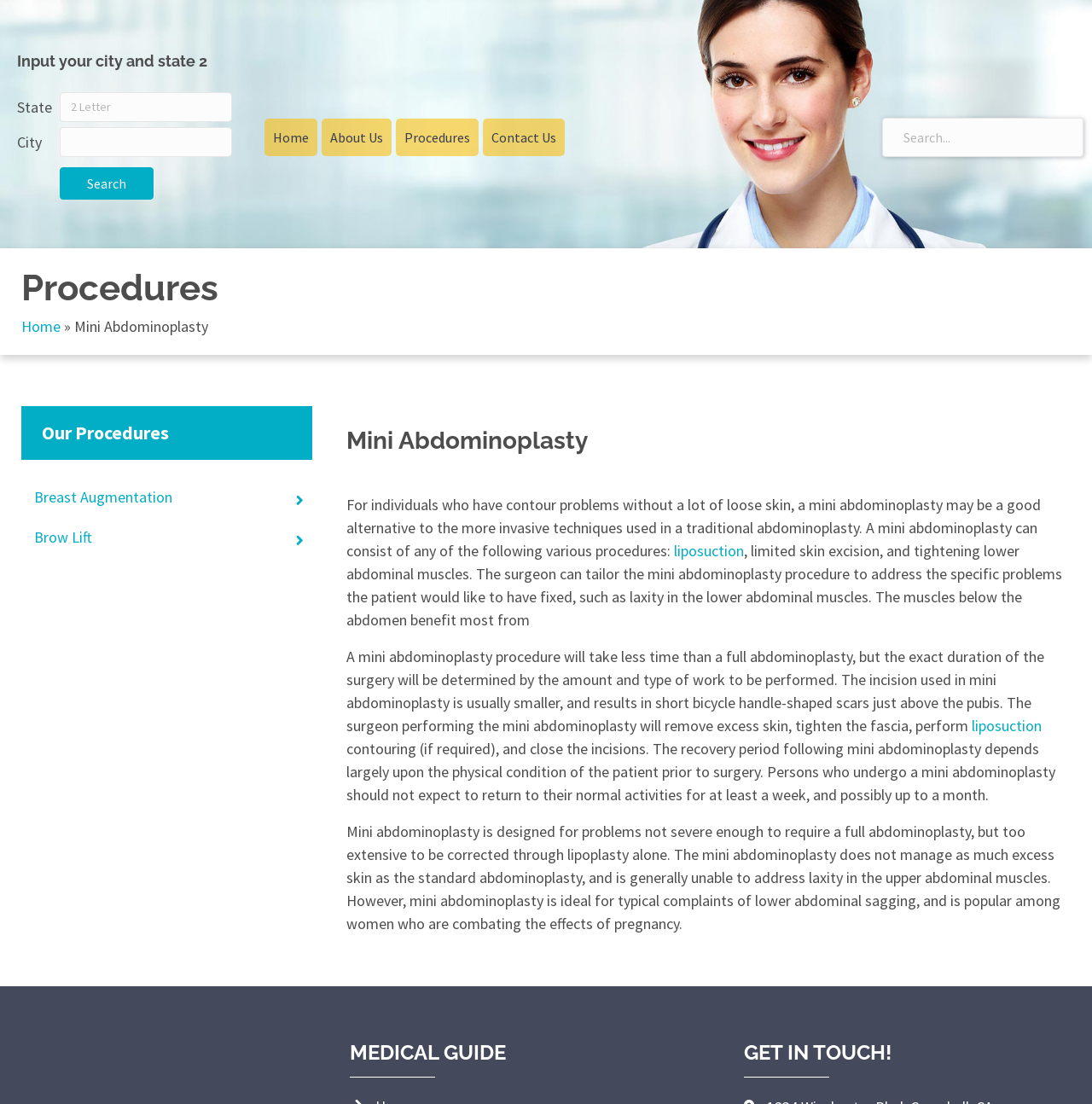Please determine the bounding box coordinates of the element to click in order to execute the following instruction: "Go to About Us". The coordinates should be four float numbers between 0 and 1, specified as [left, top, right, bottom].

[0.294, 0.107, 0.358, 0.141]